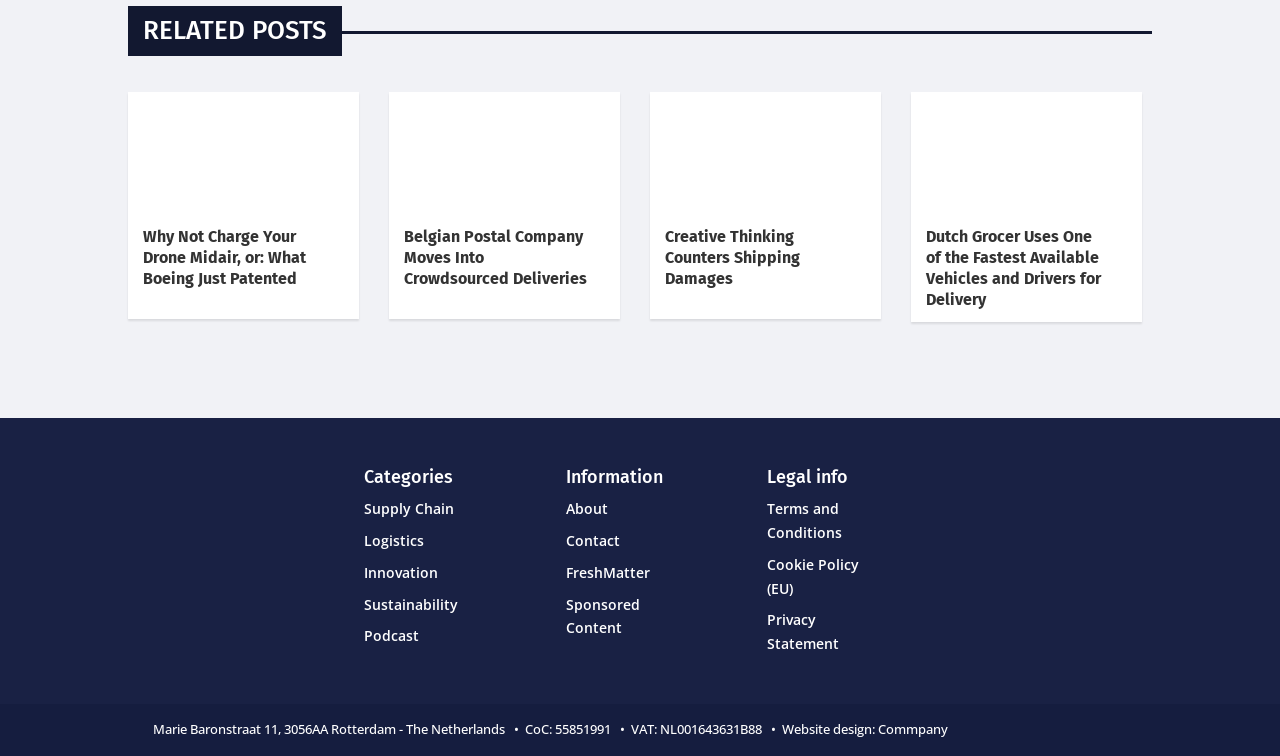Pinpoint the bounding box coordinates of the element that must be clicked to accomplish the following instruction: "Visit the 'FreshMatter' page". The coordinates should be in the format of four float numbers between 0 and 1, i.e., [left, top, right, bottom].

[0.442, 0.717, 0.507, 0.743]